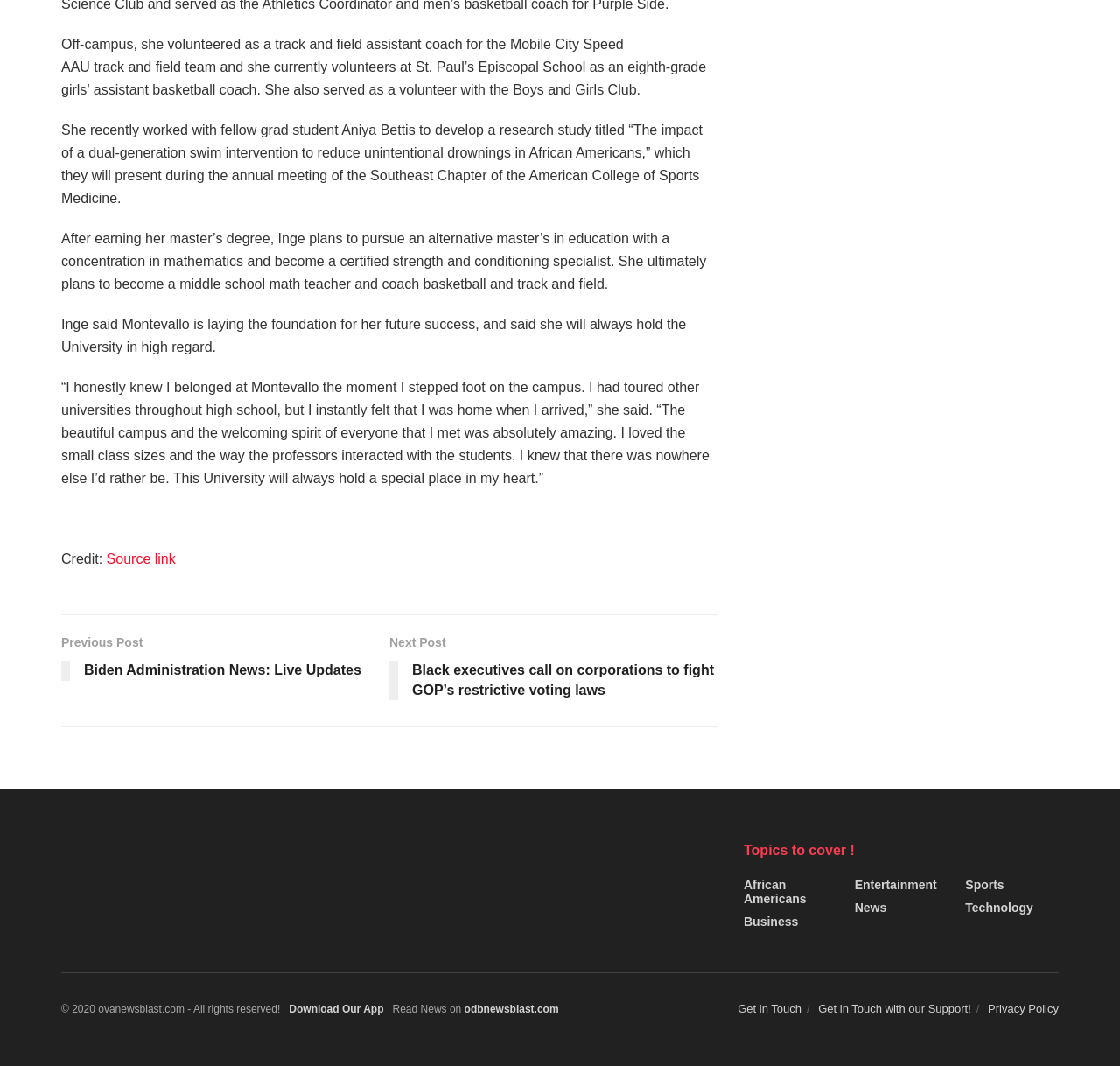Kindly determine the bounding box coordinates for the area that needs to be clicked to execute this instruction: "Get in Touch with our Support!".

[0.731, 0.94, 0.867, 0.953]